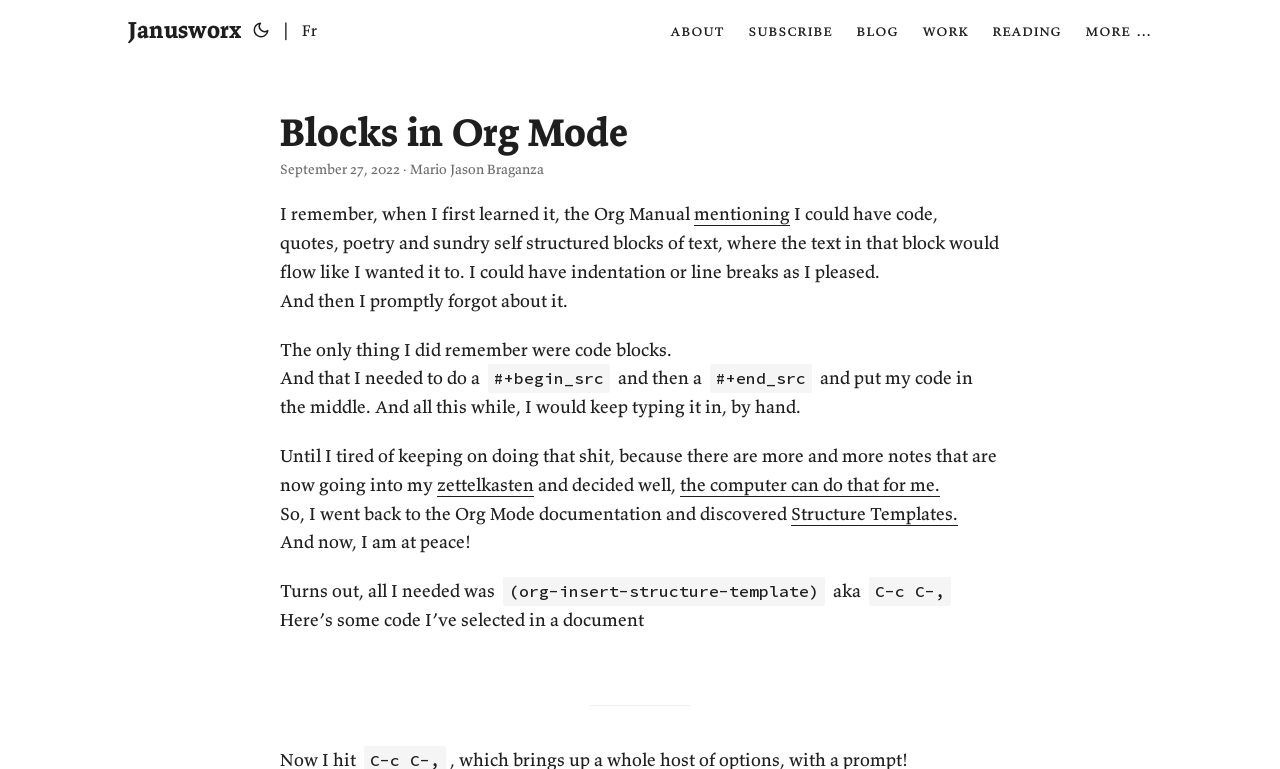Please identify the bounding box coordinates of the clickable area that will fulfill the following instruction: "Click the 'French' link". The coordinates should be in the format of four float numbers between 0 and 1, i.e., [left, top, right, bottom].

[0.236, 0.0, 0.248, 0.078]